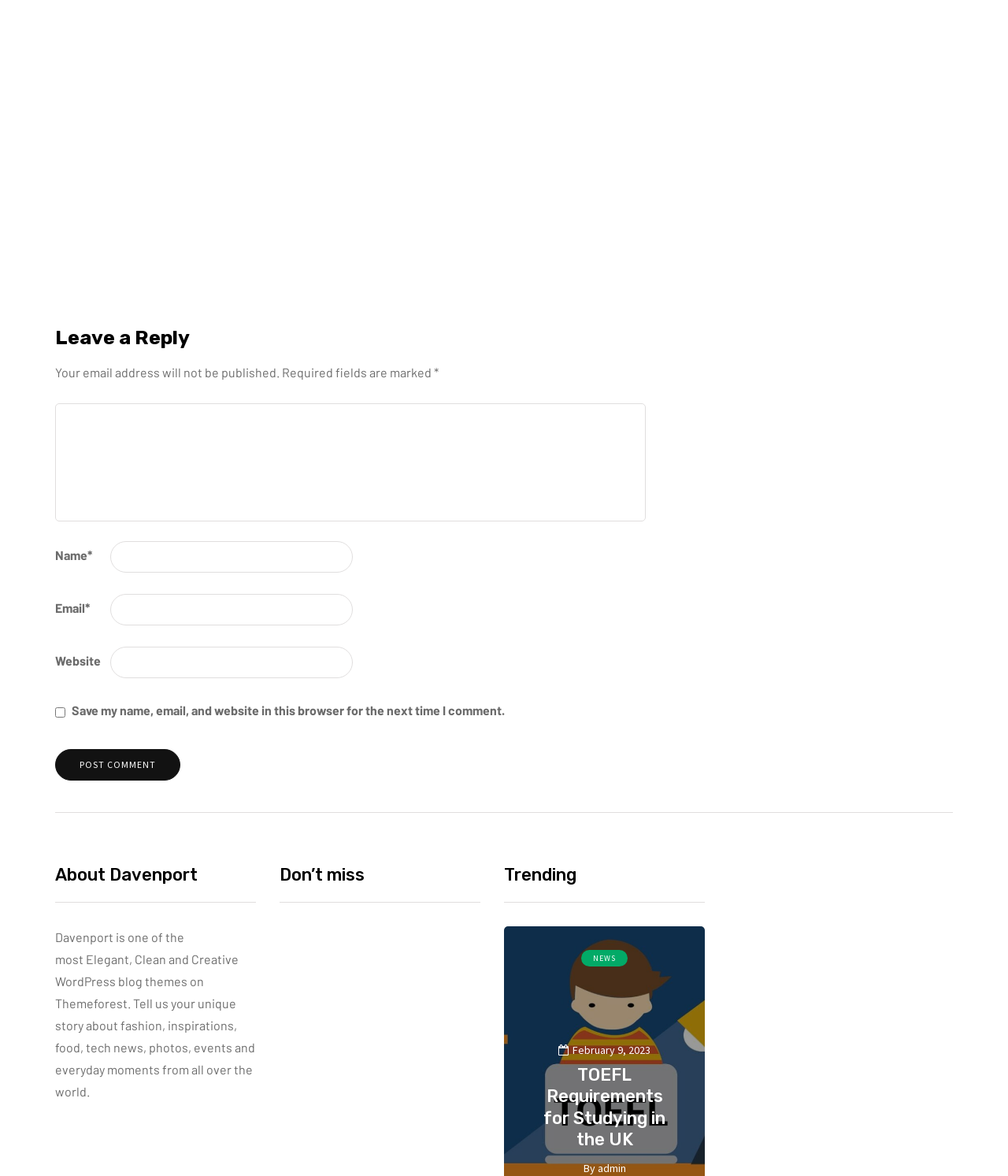Please identify the bounding box coordinates of the clickable area that will allow you to execute the instruction: "Read more about Drift Scooter".

[0.277, 0.874, 0.43, 0.92]